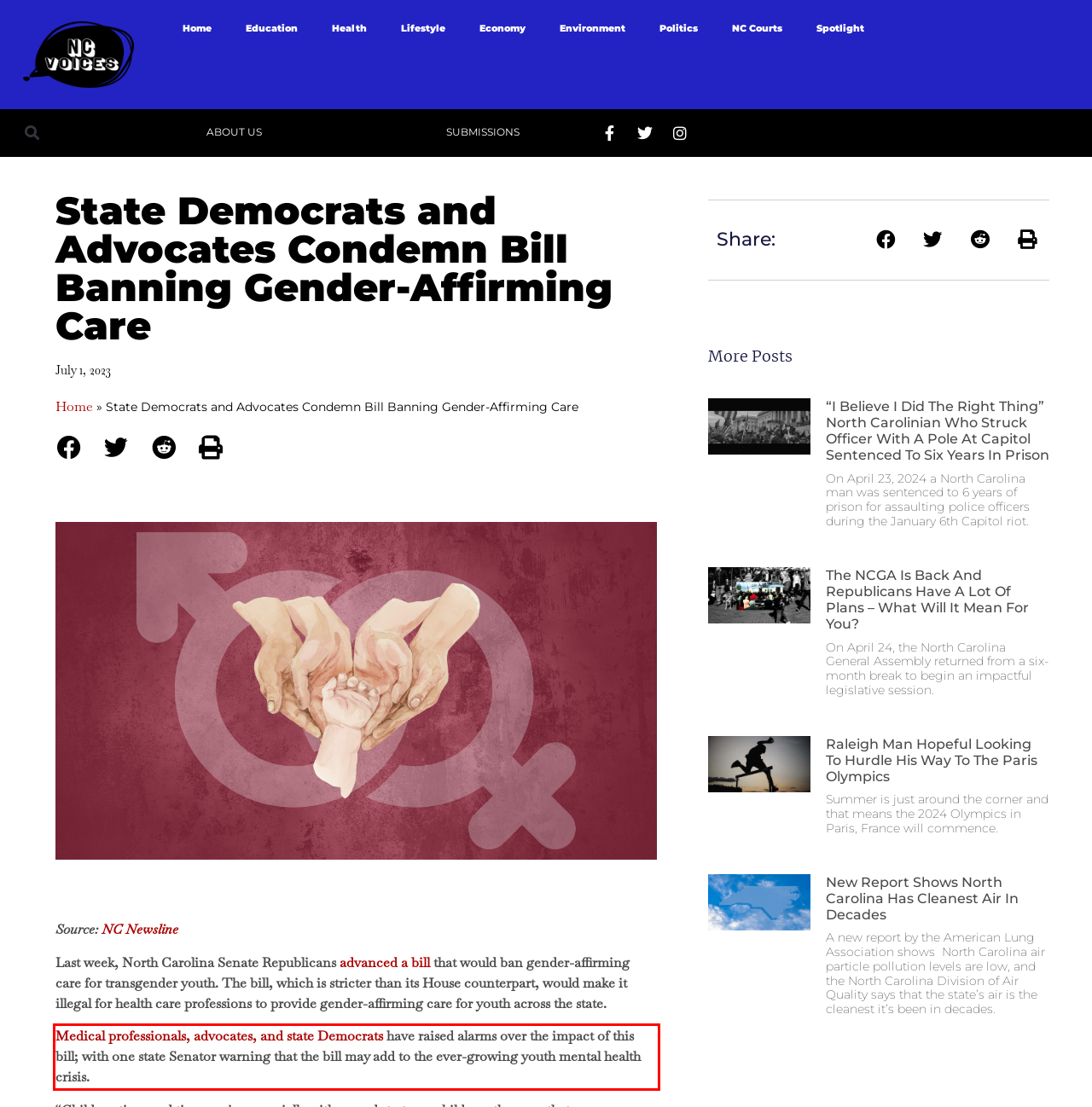Examine the webpage screenshot and use OCR to recognize and output the text within the red bounding box.

Medical professionals, advocates, and state Democrats have raised alarms over the impact of this bill; with one state Senator warning that the bill may add to the ever-growing youth mental health crisis.